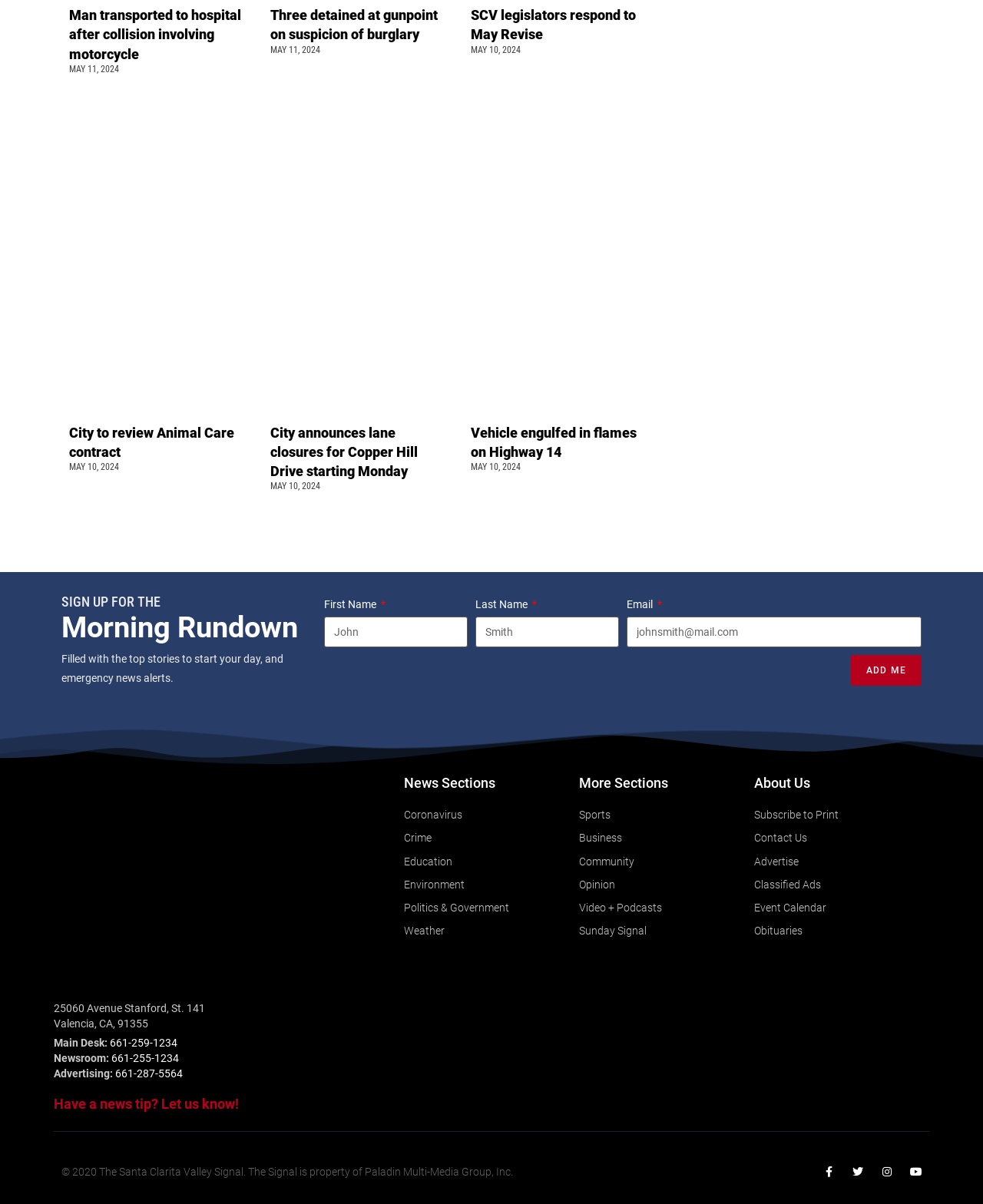Specify the bounding box coordinates (top-left x, top-left y, bottom-right x, bottom-right y) of the UI element in the screenshot that matches this description: parent_node: First Name name="form_fields[name]" placeholder="John"

[0.33, 0.512, 0.476, 0.538]